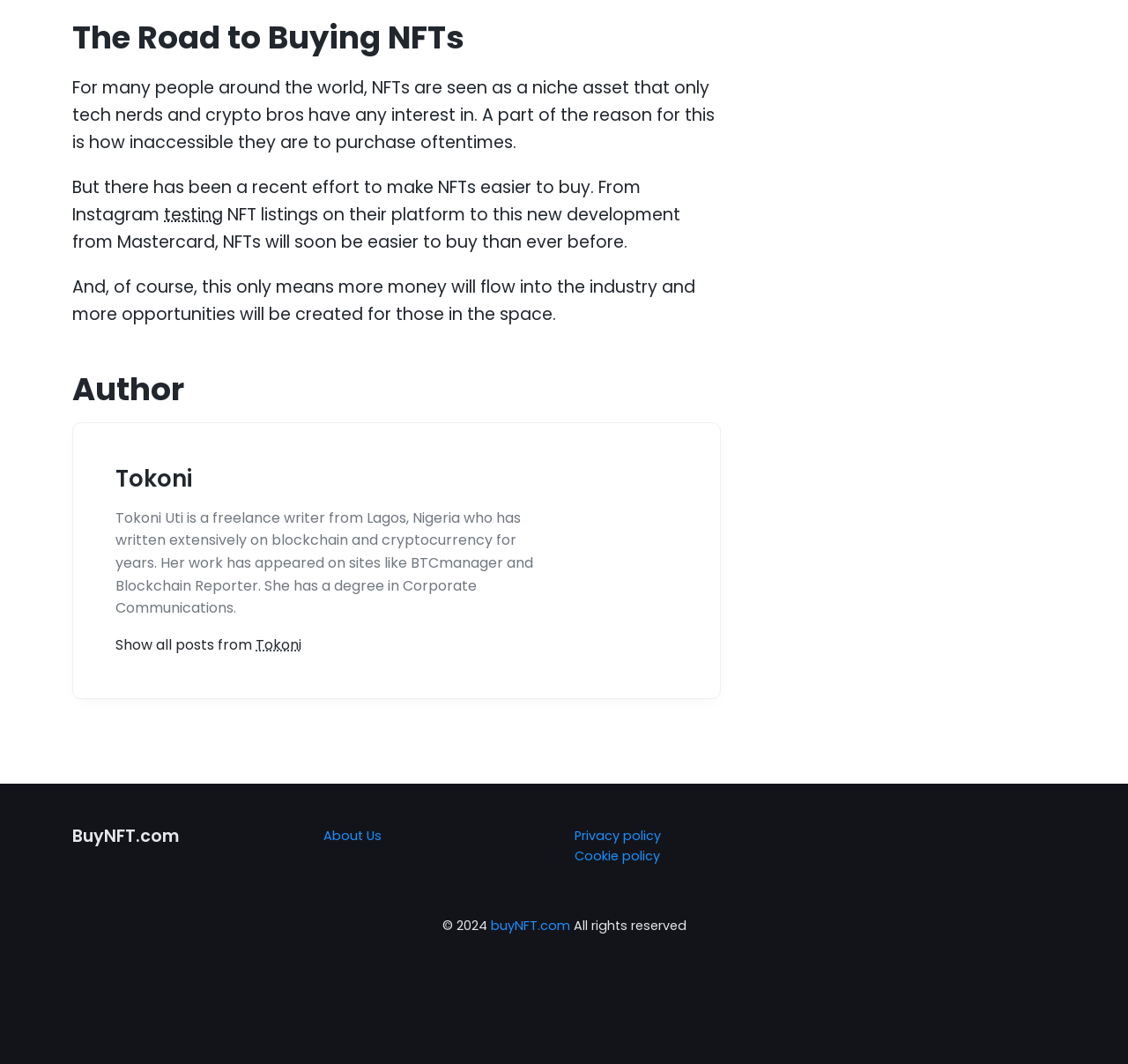What is the year of copyright for the website?
Please use the image to provide an in-depth answer to the question.

The year of copyright for the website can be found in the footer section of the webpage where it says '© 2024'.